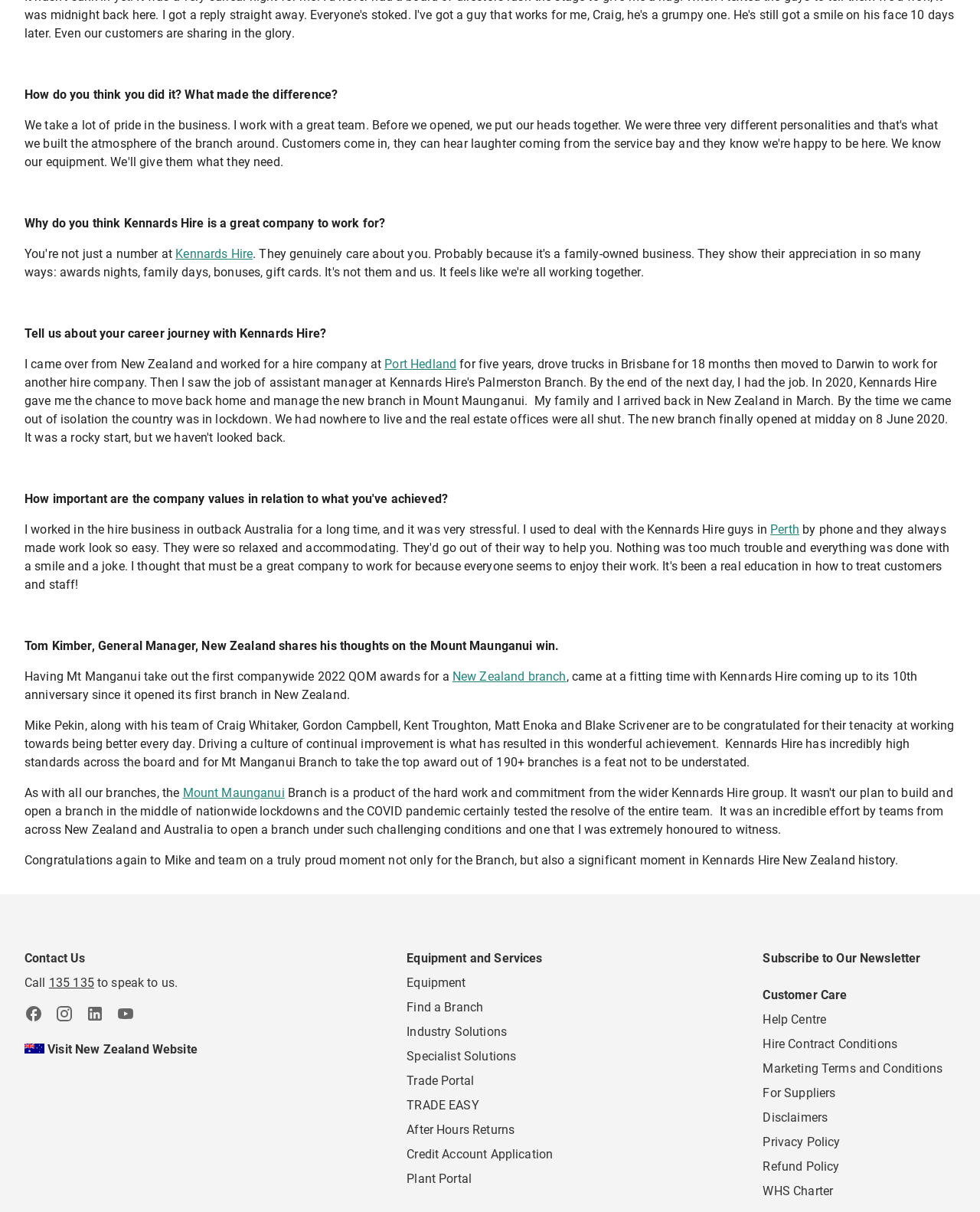Please find the bounding box coordinates of the element's region to be clicked to carry out this instruction: "Subscribe to the newsletter".

[0.779, 0.785, 0.939, 0.797]